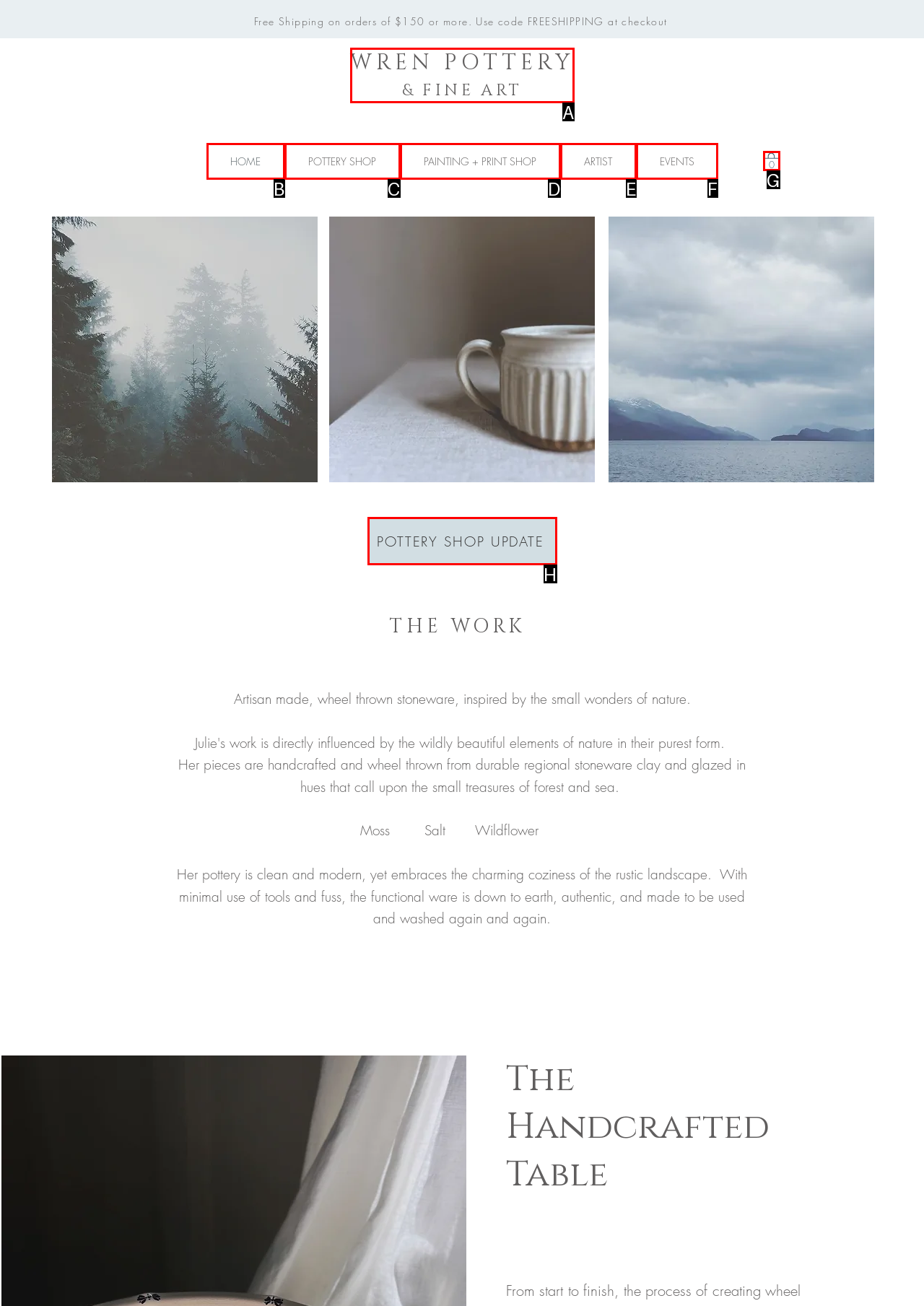From the given choices, identify the element that matches: WREN POTTERY & FINE ART
Answer with the letter of the selected option.

A